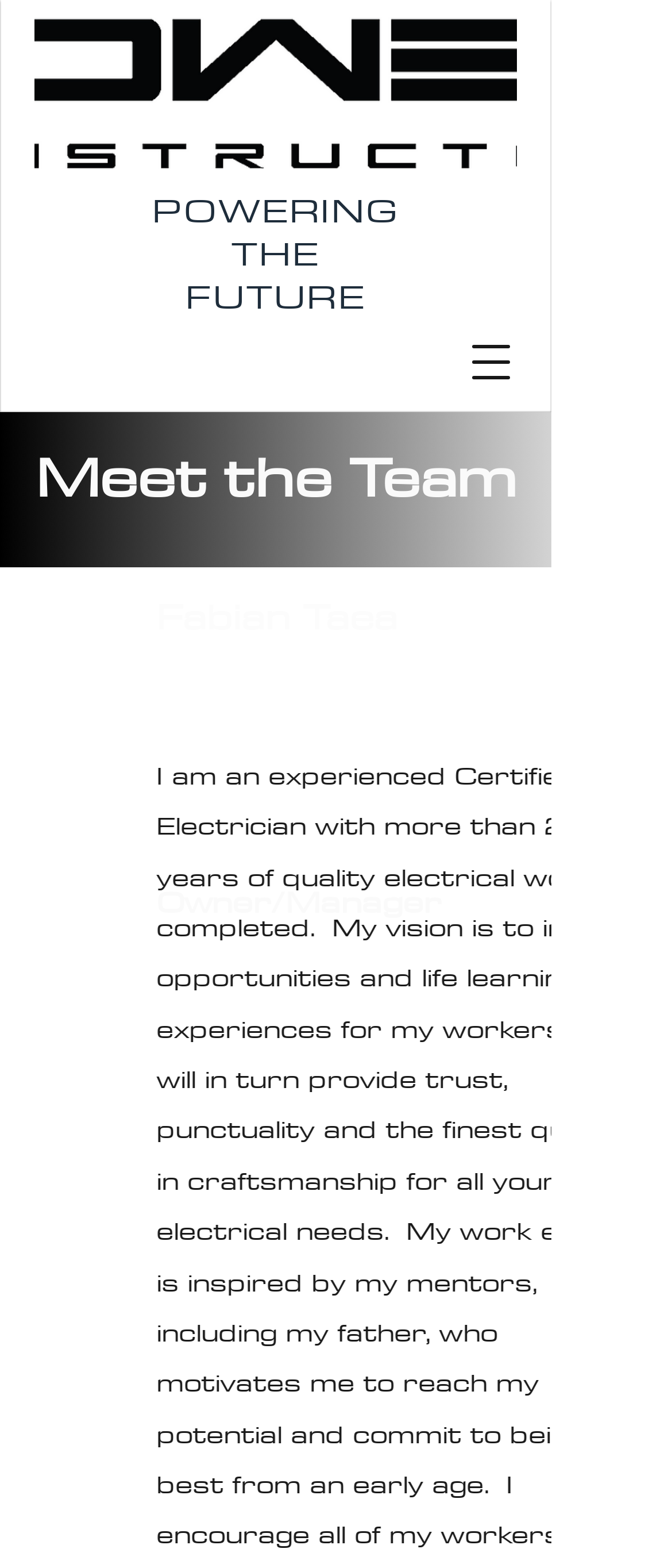Write a detailed summary of the webpage, including text, images, and layout.

The webpage is about Power Constructors LLC, an electrical contracting company based in Oahu, Hawaii. At the top left corner, there is a logo of the company, which is an image of "Power Logo All Black 03.png" with a smaller image "1. New Design Regular.png" embedded within it. 

To the right of the logo, there is a series of three horizontal text elements, "POWERING", "THE", and "FUTURE", which are positioned in a staggered manner, with "POWERING" at the top, "THE" in the middle, and "FUTURE" at the bottom. 

On the top right side, there is a button labeled "Open navigation menu" which, when clicked, opens a dialog box. 

Below the logo and the text elements, there is a section titled "Meet the Team", which is a heading. Under this heading, there is a subheading "Fabian Taea", and below that, a text element "Owner/Manager" that describes Fabian Taea's role.